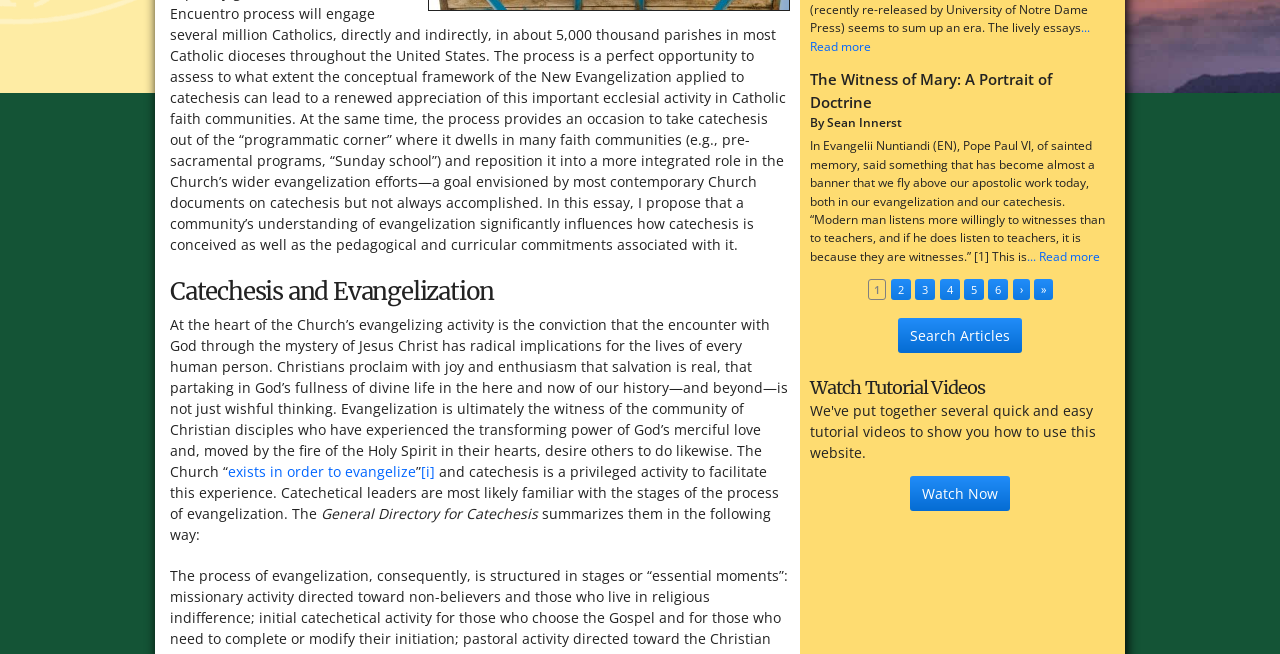Bounding box coordinates should be provided in the format (top-left x, top-left y, bottom-right x, bottom-right y) with all values between 0 and 1. Identify the bounding box for this UI element: 3

[0.715, 0.427, 0.731, 0.459]